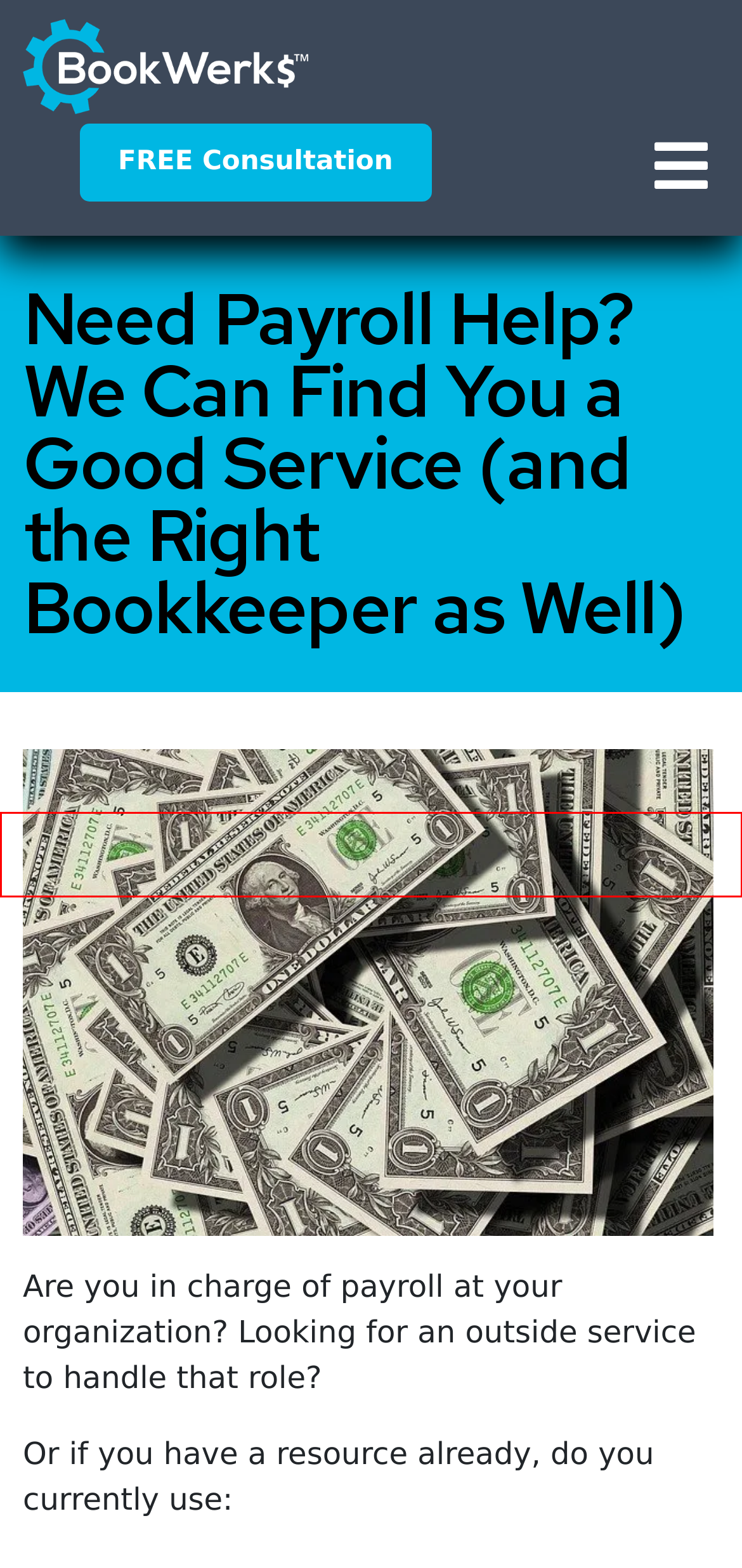You have a screenshot of a webpage with a red bounding box highlighting a UI element. Your task is to select the best webpage description that corresponds to the new webpage after clicking the element. Here are the descriptions:
A. Connect With The Professional Bookkeepers at BookWerks™ Today
B. Pricing for BookWerks Bookkeeping Services
C. Help Your Franchisees: Tell Them About Outsourced Bookkeeping
D. Who Is BookWerks™?
E. Why Choose BookWerks™?
F. Have Questions about Bookkeeping? We have Answers!
G. BookWerks™ - Cincinnati Based Bookkeeping Services
H. Get a FREE No-Obligation Consultation Before Choosing Bookkeeper

A